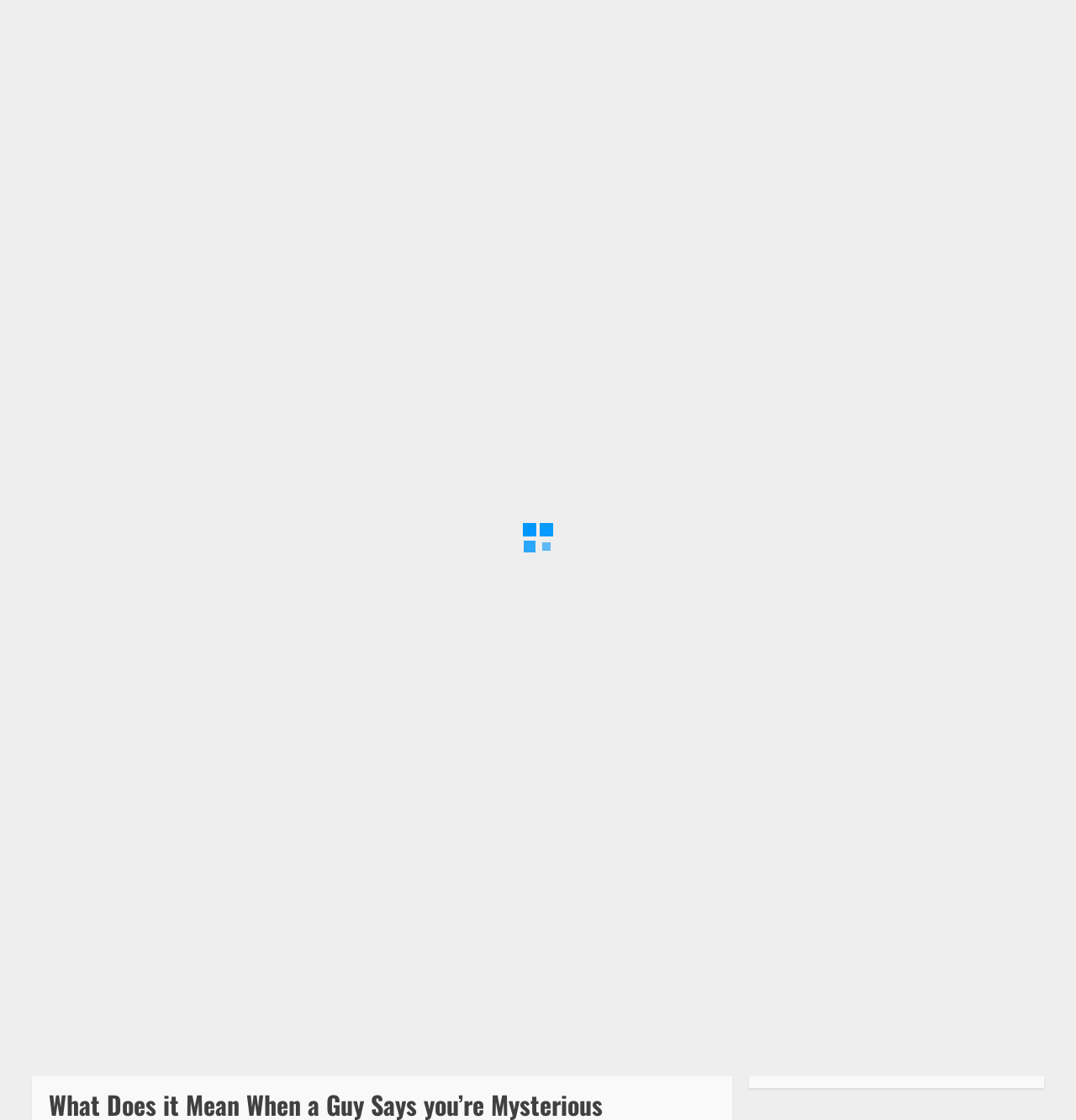Please find and report the bounding box coordinates of the element to click in order to perform the following action: "Check the author 'Frank Fisher'". The coordinates should be expressed as four float numbers between 0 and 1, in the format [left, top, right, bottom].

[0.829, 0.333, 0.887, 0.347]